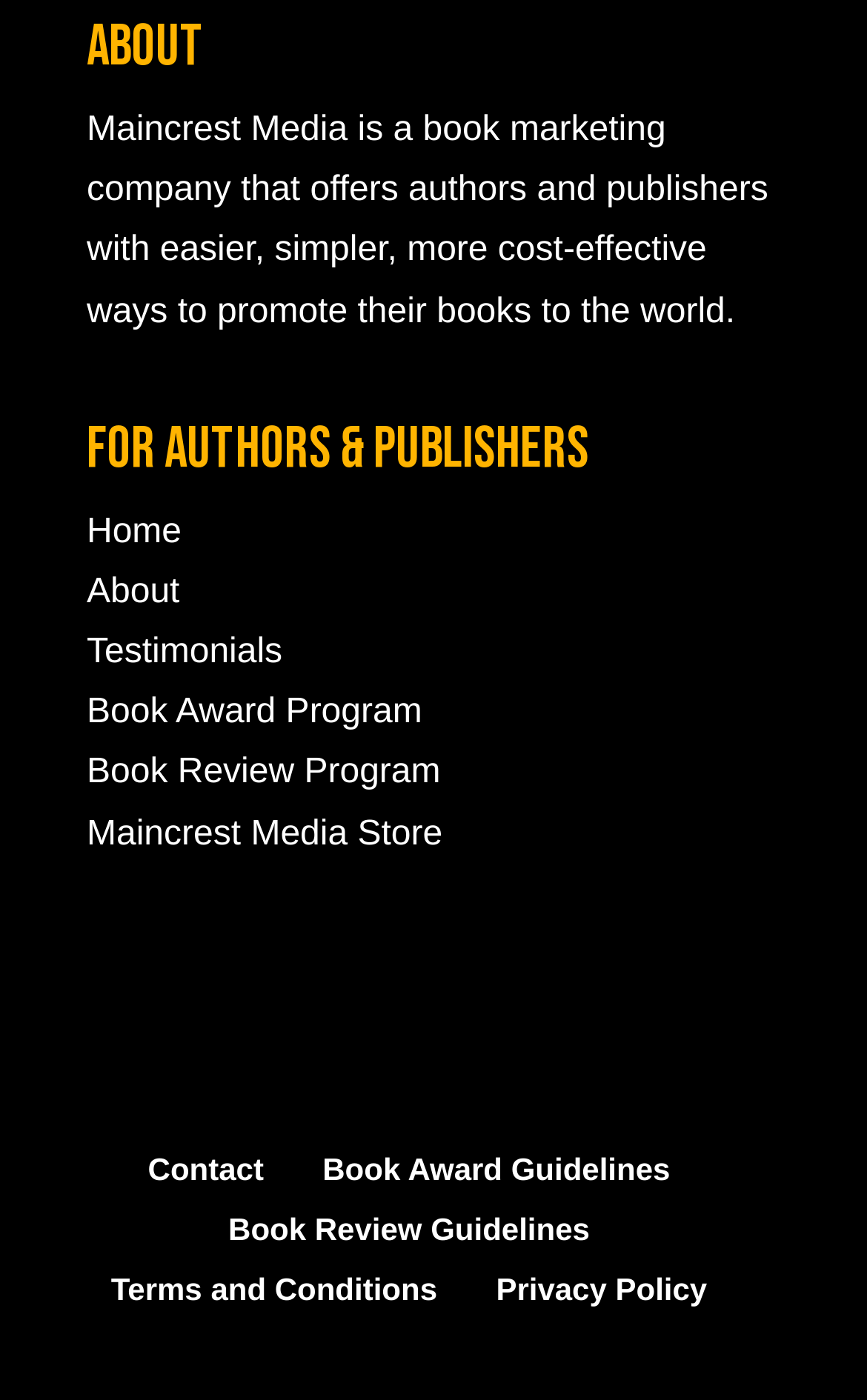Answer the question below with a single word or a brief phrase: 
What is the purpose of the company?

Book marketing